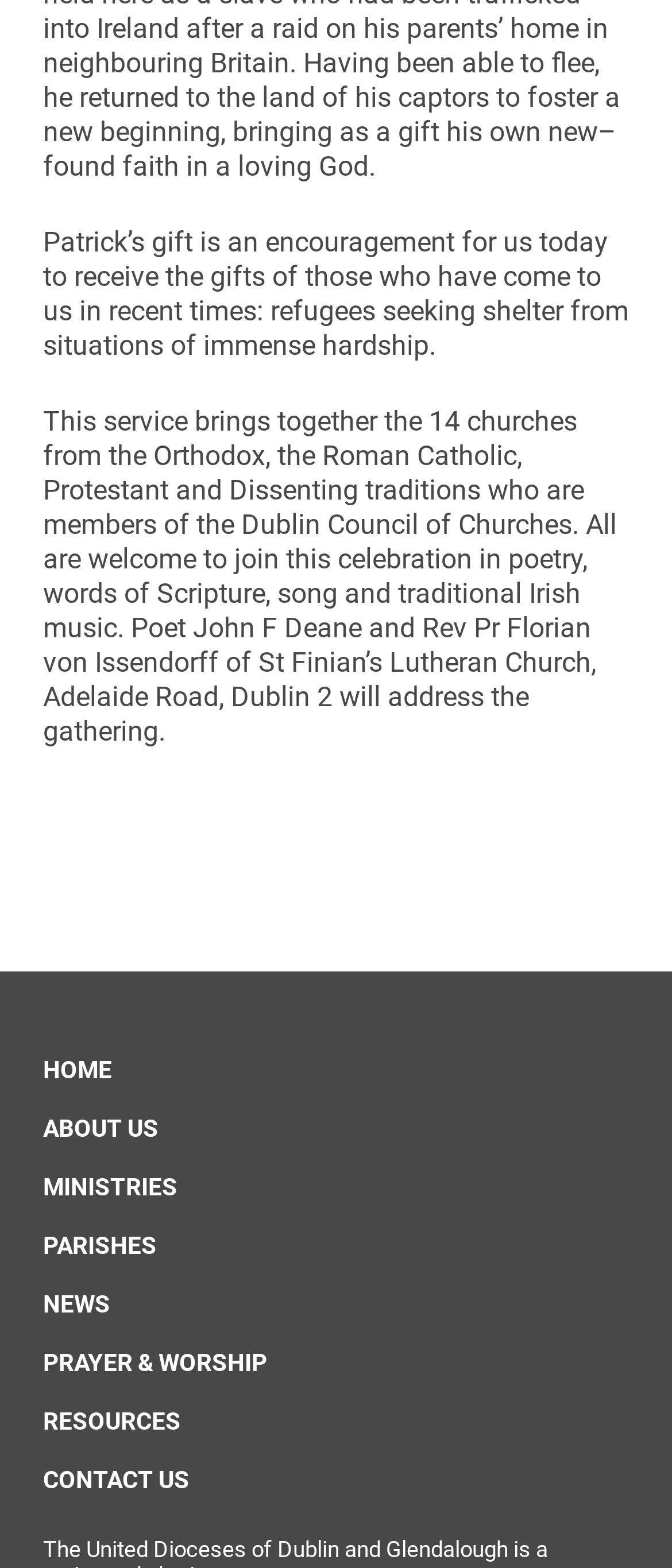Please specify the bounding box coordinates of the clickable region necessary for completing the following instruction: "contact us". The coordinates must consist of four float numbers between 0 and 1, i.e., [left, top, right, bottom].

[0.064, 0.925, 0.936, 0.962]